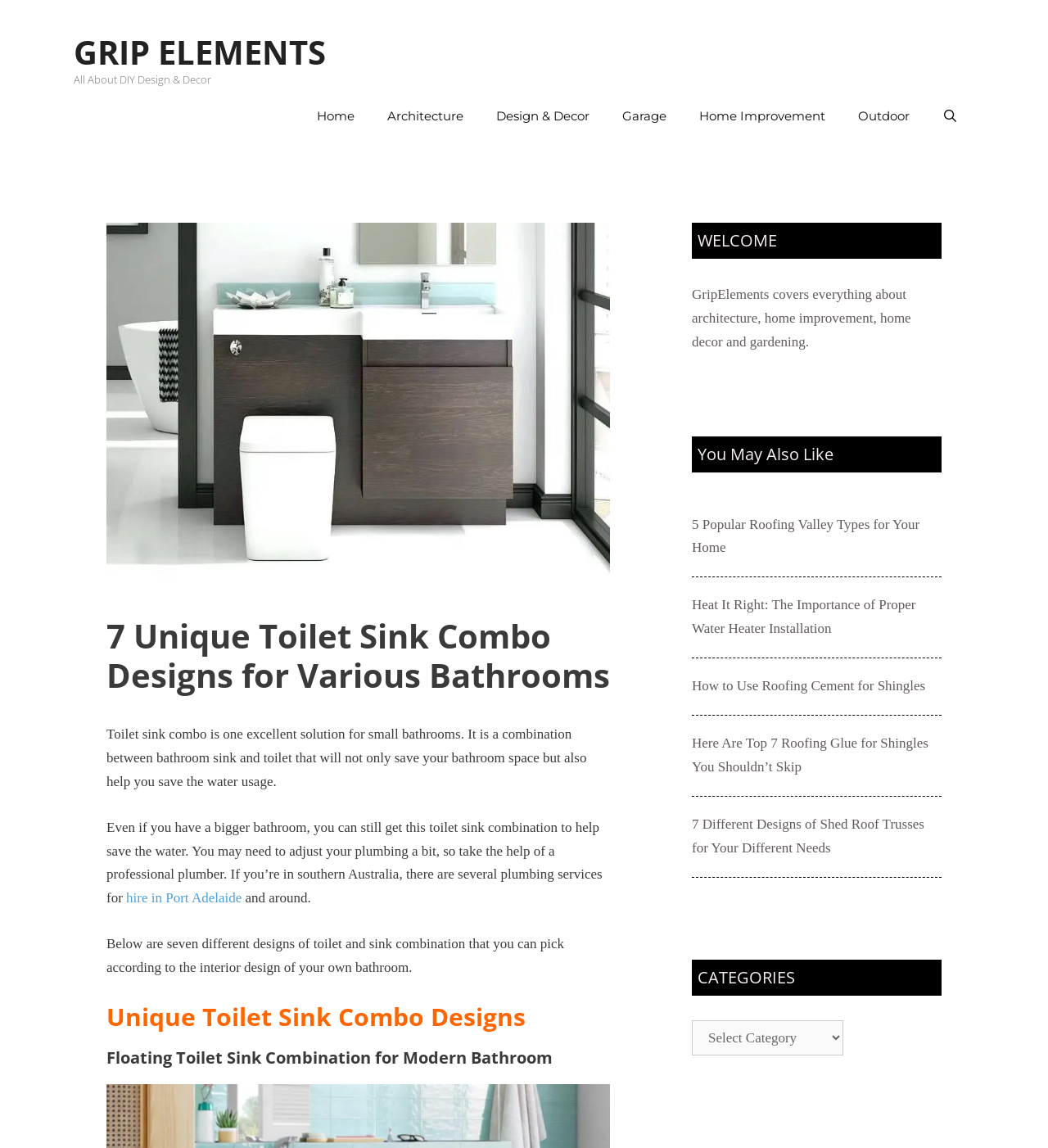How many toilet sink combo designs are presented on this webpage? Refer to the image and provide a one-word or short phrase answer.

7